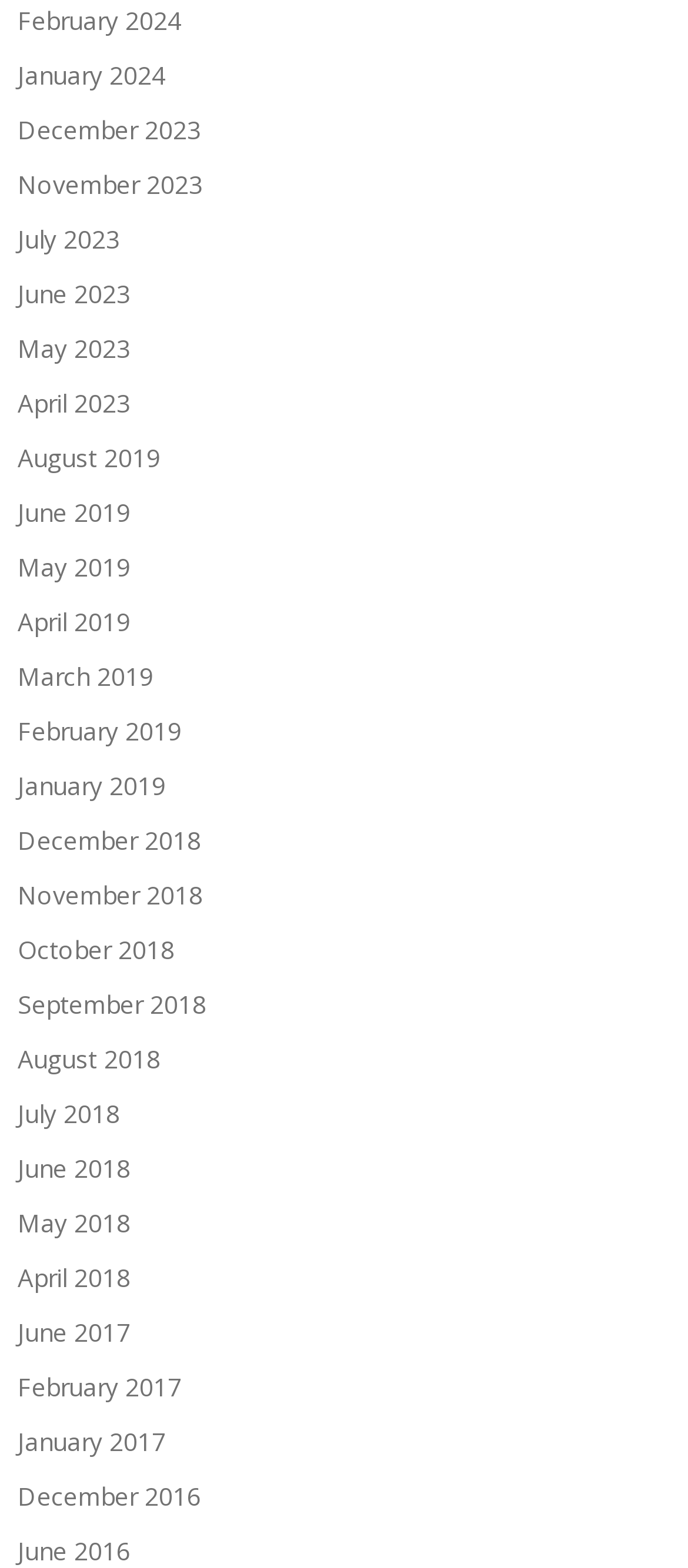Please look at the image and answer the question with a detailed explanation: What is the earliest month listed?

By examining the list of links on the webpage, I can see that the earliest month listed is June 2016, which is the last link in the list.